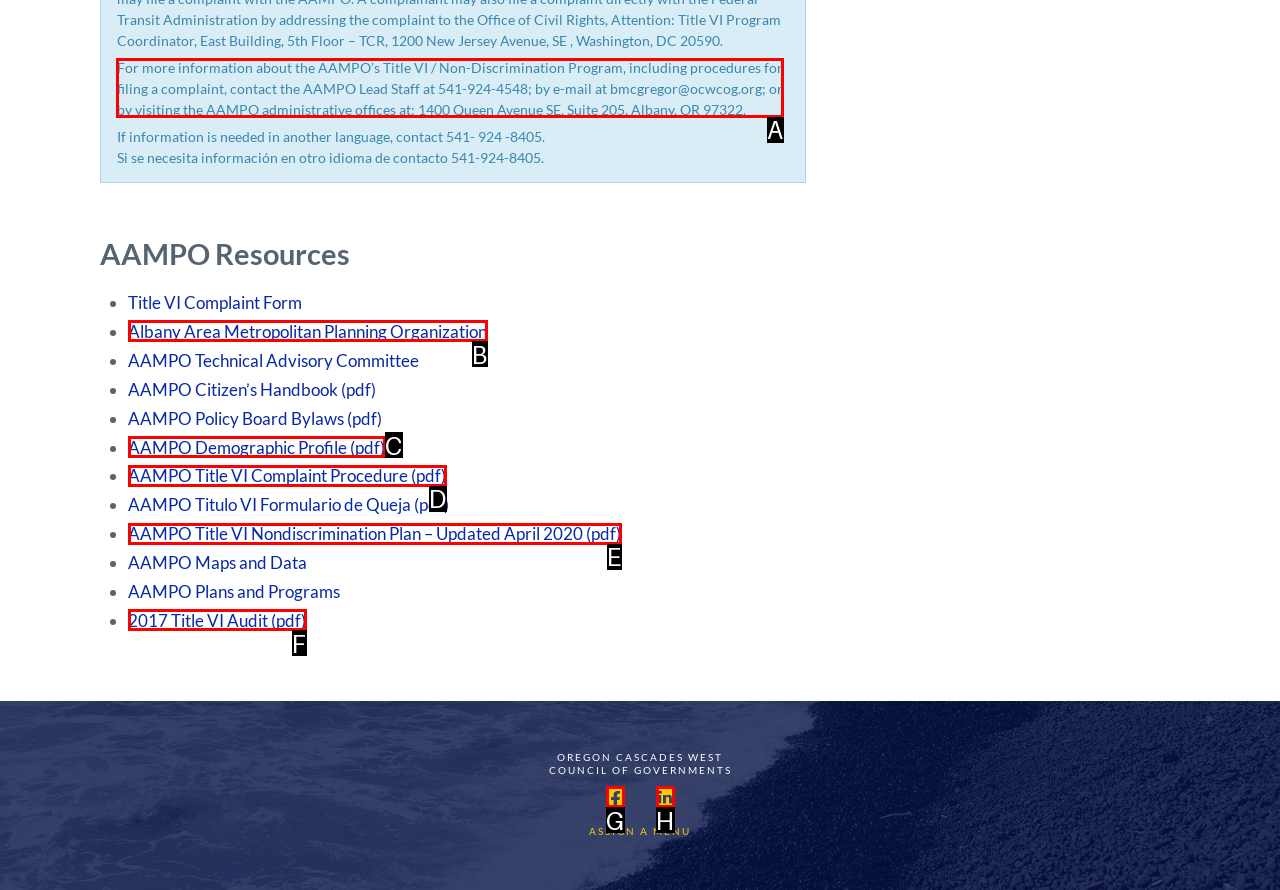Choose the letter of the option that needs to be clicked to perform the task: contact AAMPO Lead Staff. Answer with the letter.

A